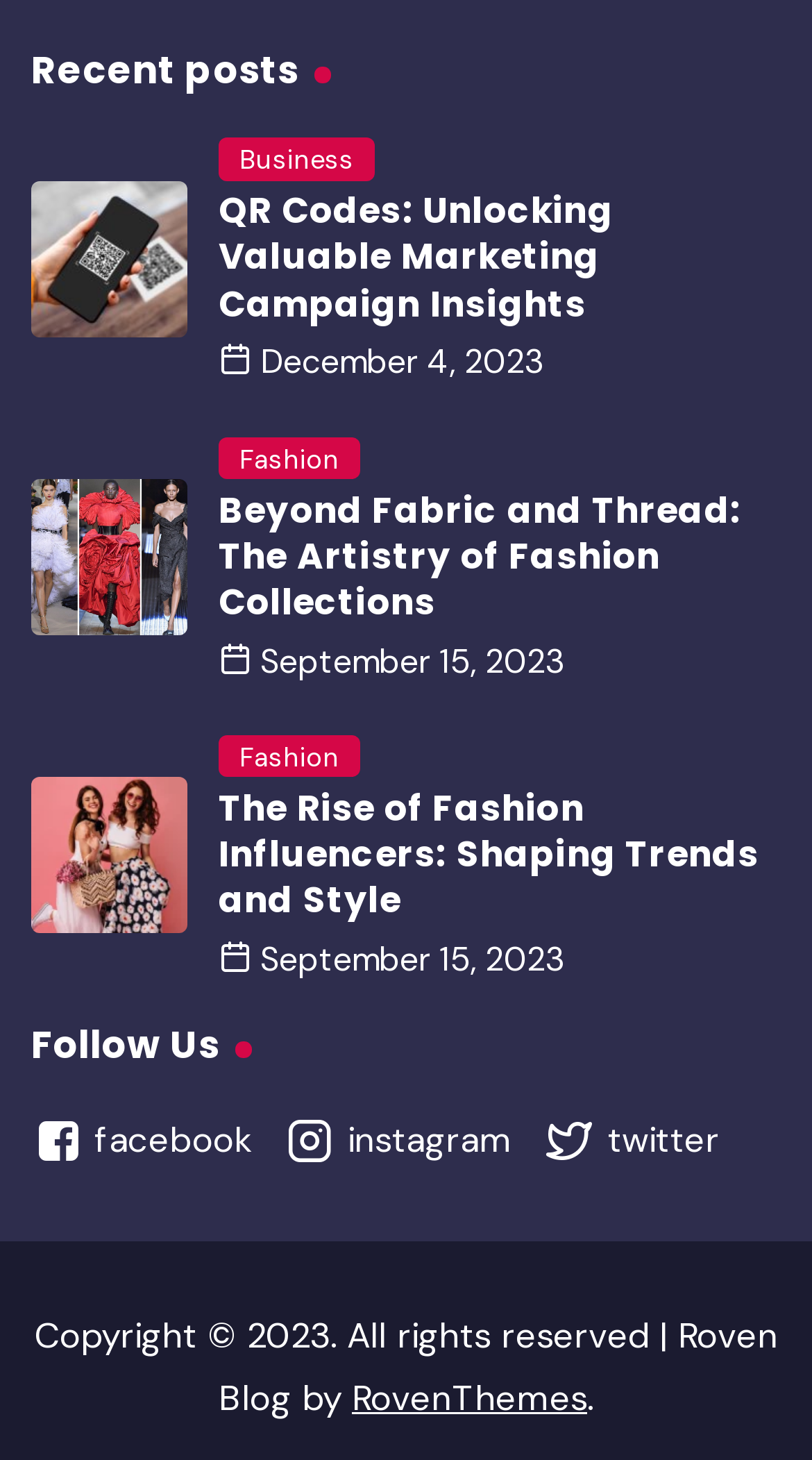What is the name of the blog?
Answer with a single word or phrase by referring to the visual content.

Roven Blog